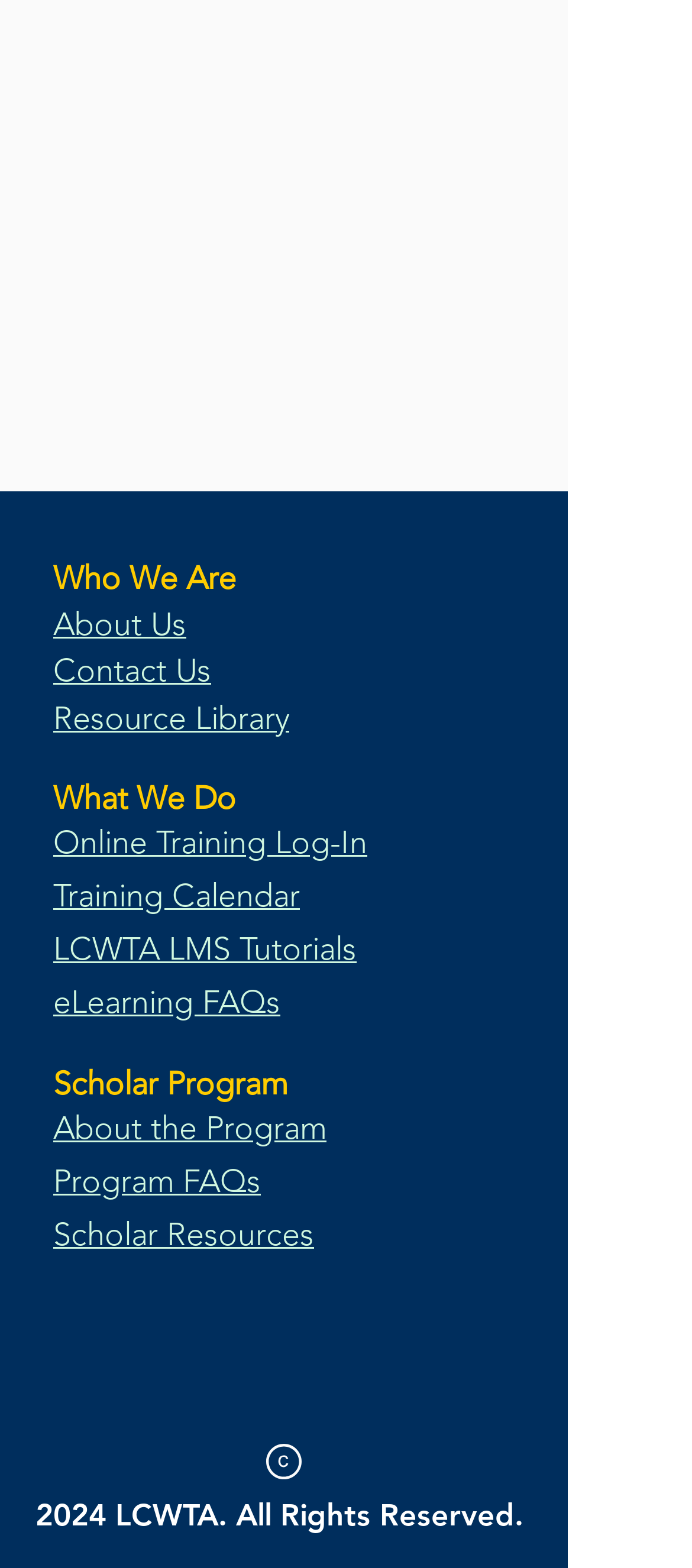Using the format (top-left x, top-left y, bottom-right x, bottom-right y), provide the bounding box coordinates for the described UI element. All values should be floating point numbers between 0 and 1: aria-label="Facebook"

[0.3, 0.848, 0.39, 0.888]